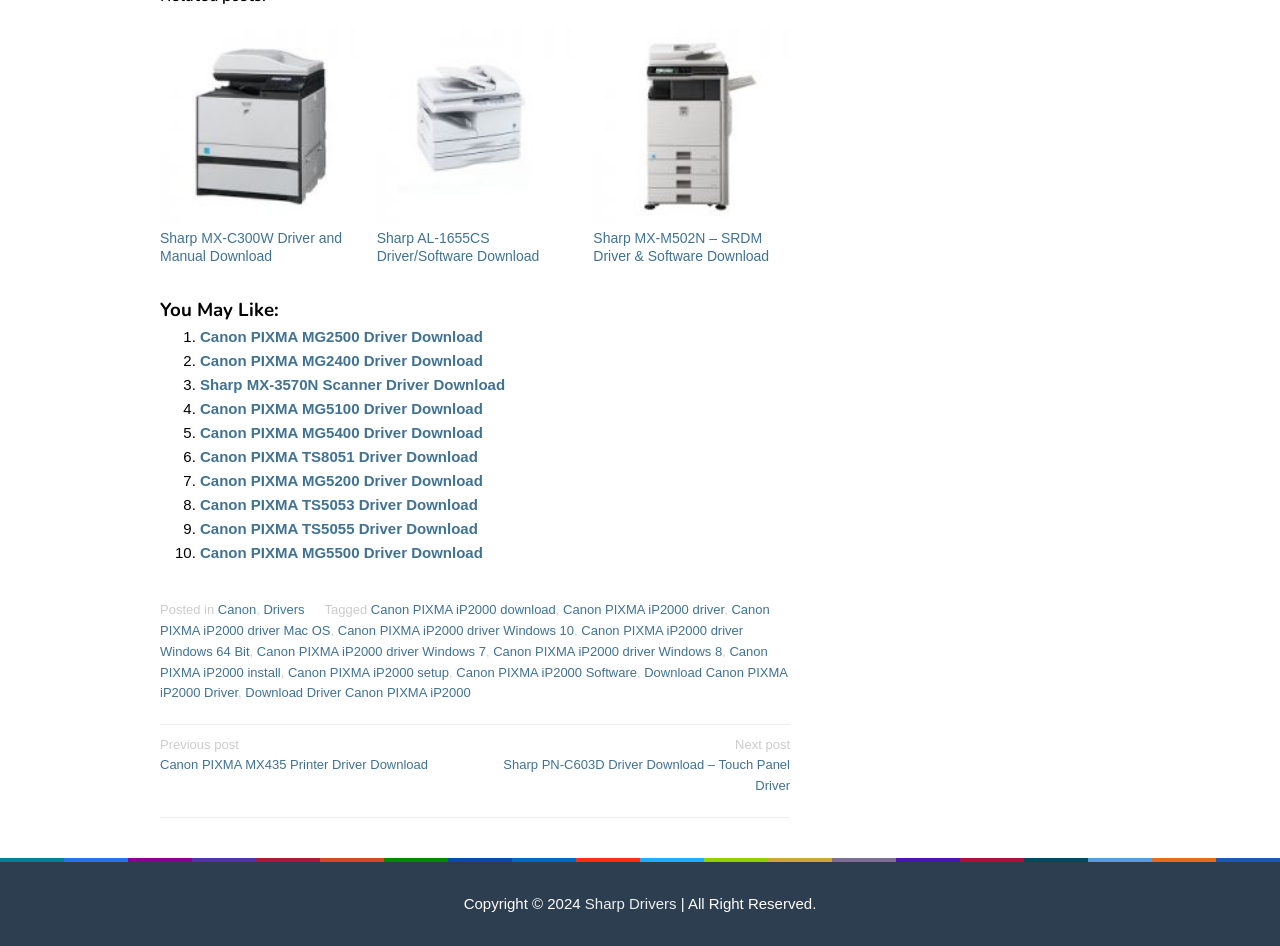Could you locate the bounding box coordinates for the section that should be clicked to accomplish this task: "Check out Canon PIXMA MG2500 Driver Download".

[0.156, 0.347, 0.377, 0.365]